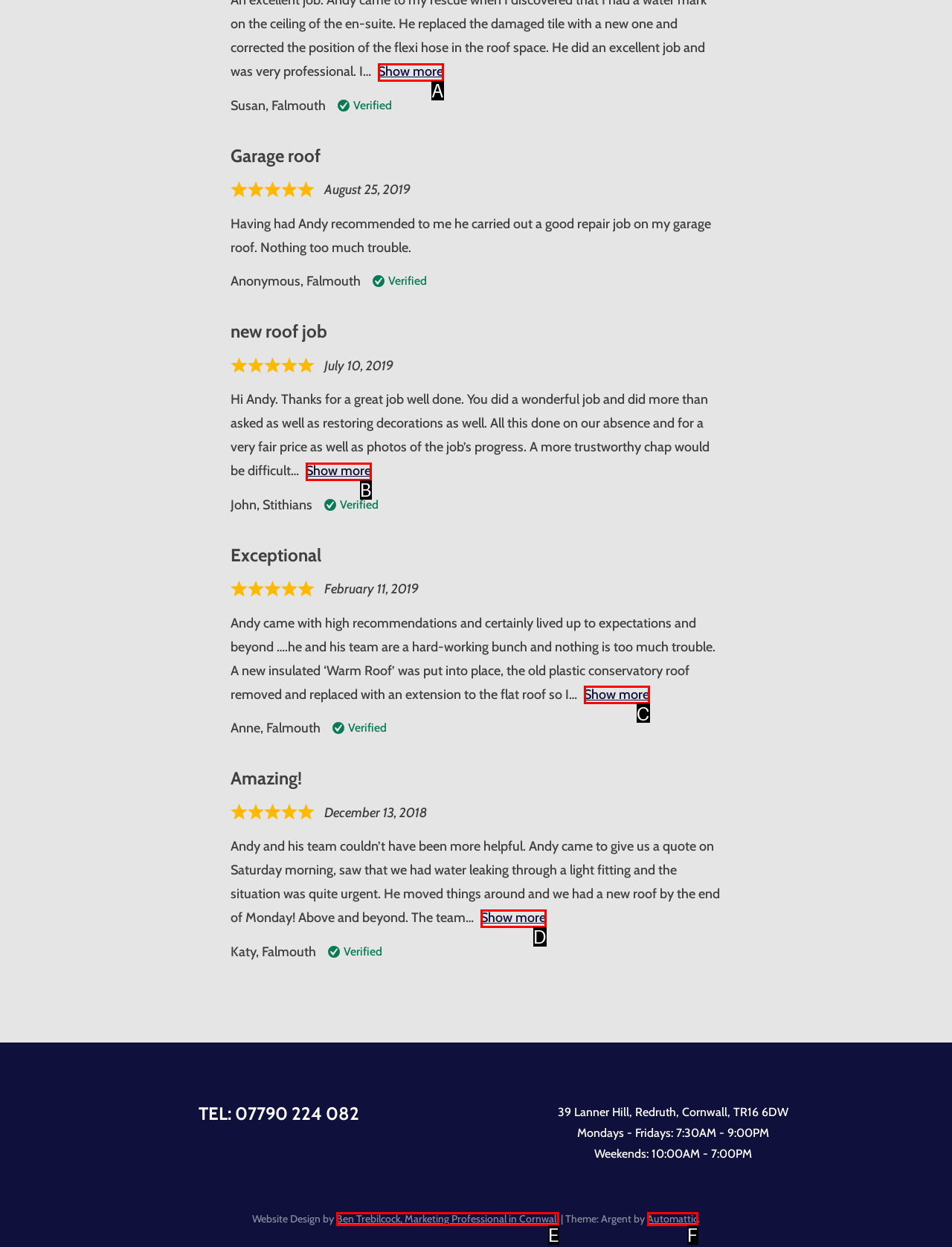Find the UI element described as: Show more
Reply with the letter of the appropriate option.

C